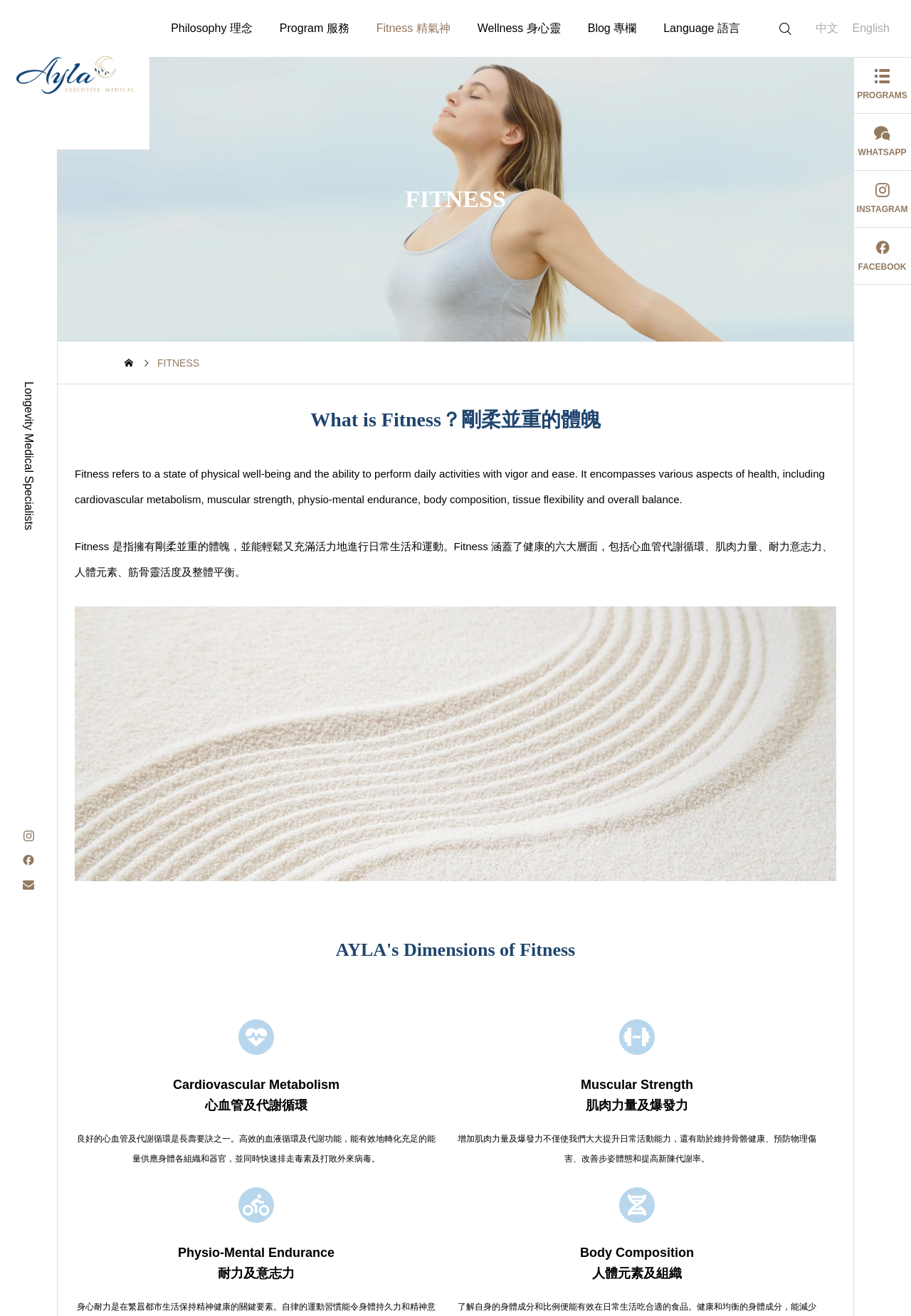Please determine the bounding box coordinates of the element's region to click in order to carry out the following instruction: "Search for something". The coordinates should be four float numbers between 0 and 1, i.e., [left, top, right, bottom].

[0.563, 0.011, 0.832, 0.032]